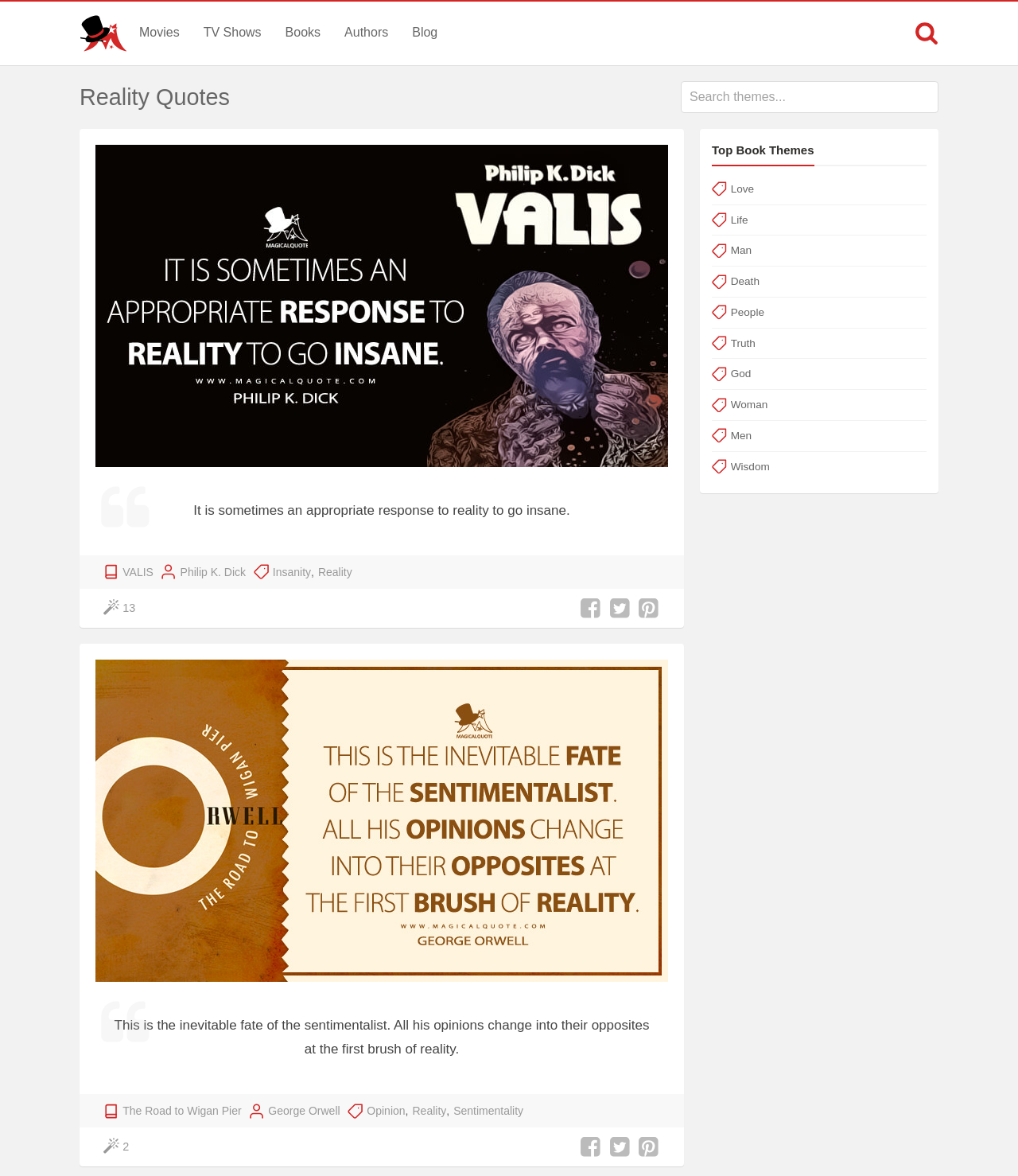What is the author of the first quote?
Give a comprehensive and detailed explanation for the question.

The first quote is 'It is sometimes an appropriate response to reality to go insane.' and the author of this quote is Philip K. Dick, as indicated by the link 'Philip K. Dick' below the quote.